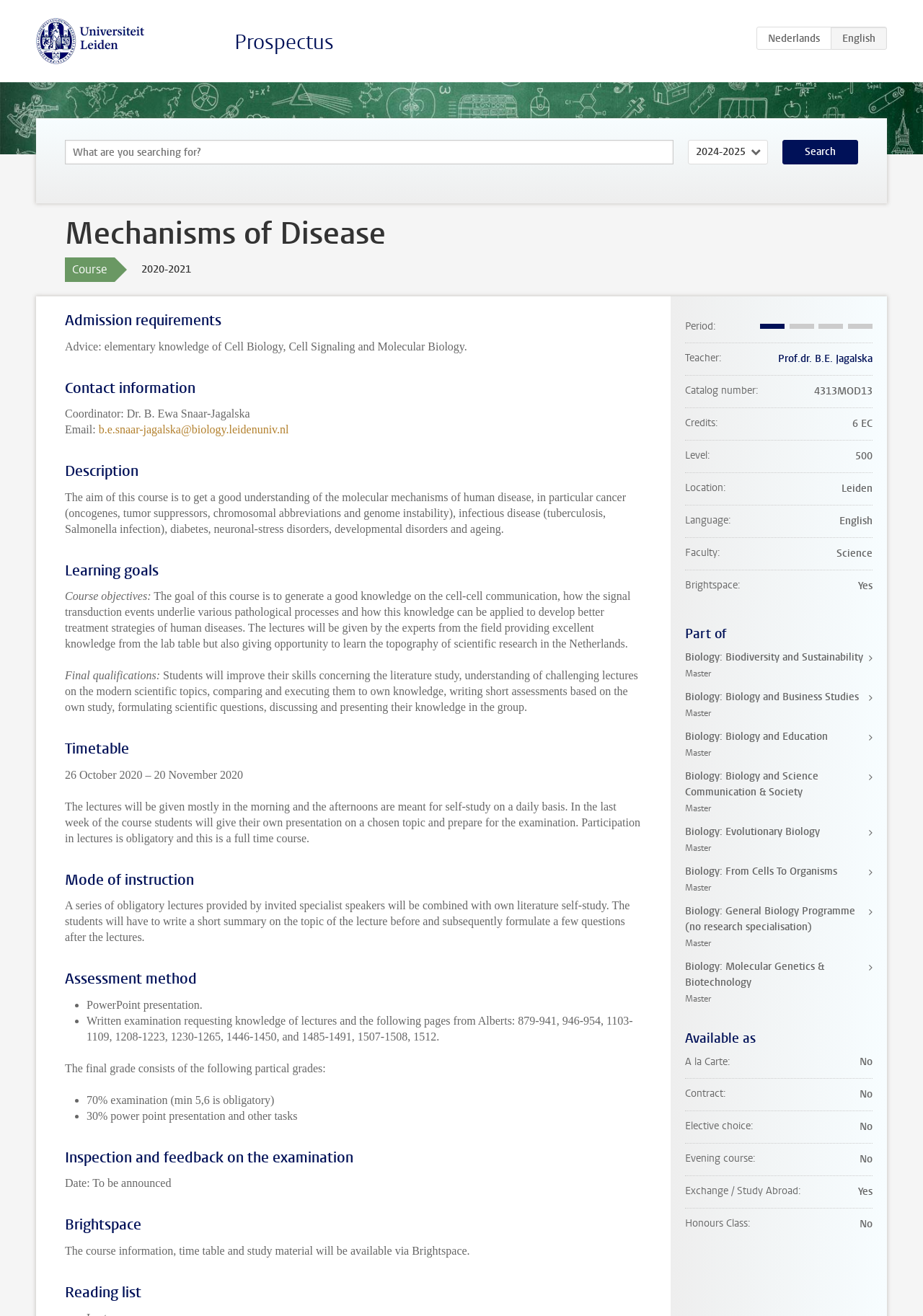Respond concisely with one word or phrase to the following query:
What is the language of instruction?

English